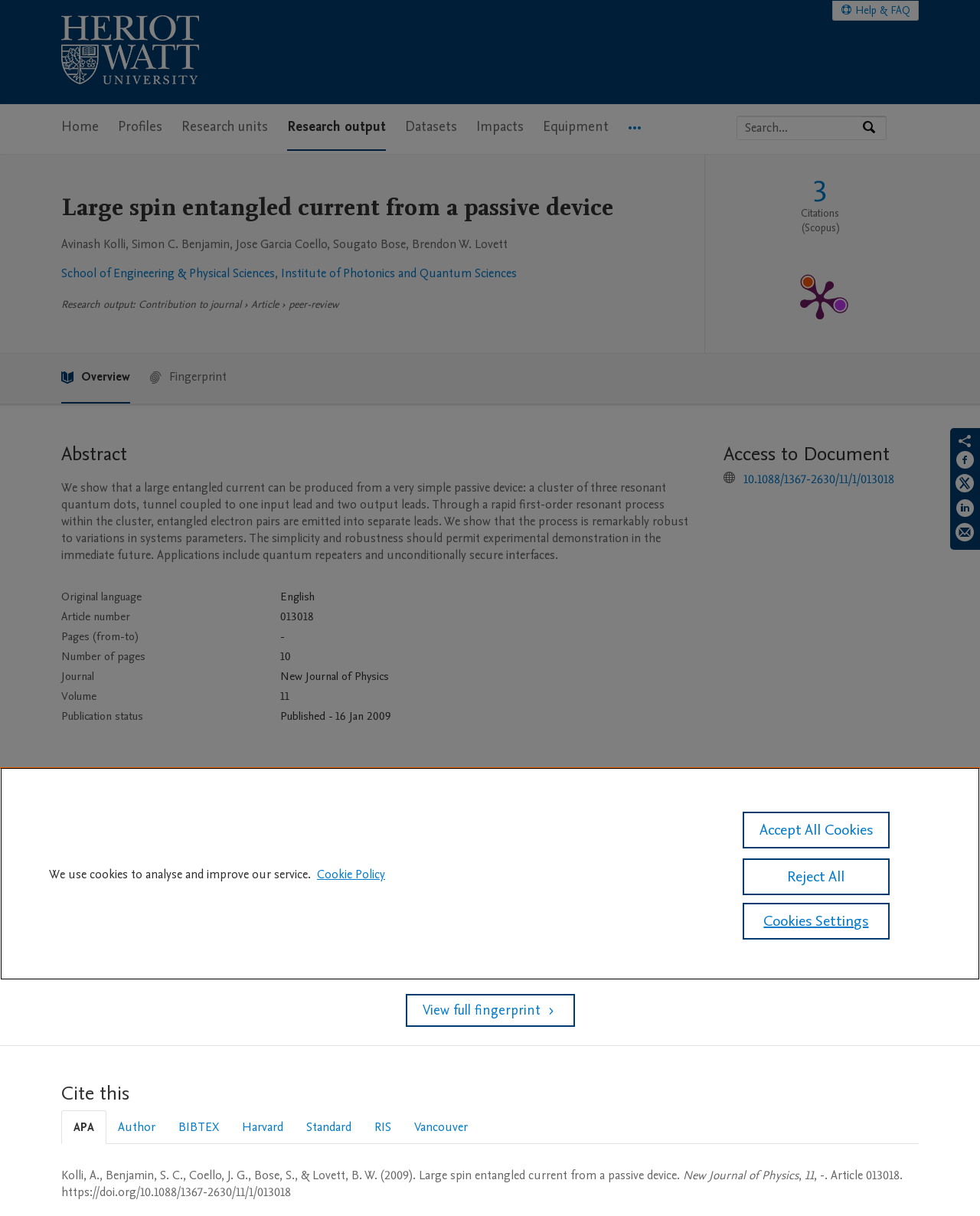What is the title of the research output?
Answer the question using a single word or phrase, according to the image.

Large spin entangled current from a passive device